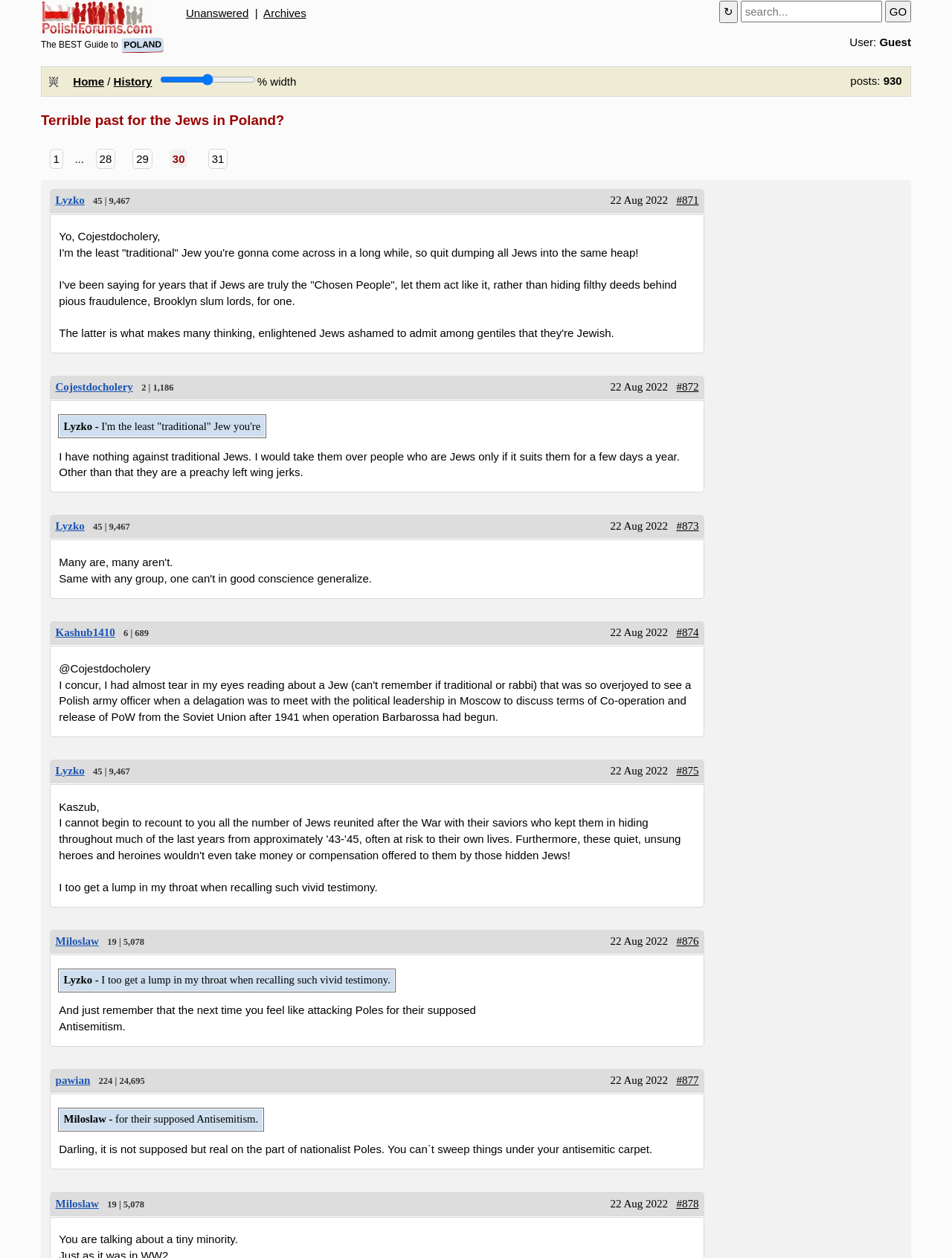Provide your answer to the question using just one word or phrase: What is the date of the last post in the thread?

22 Aug 2022